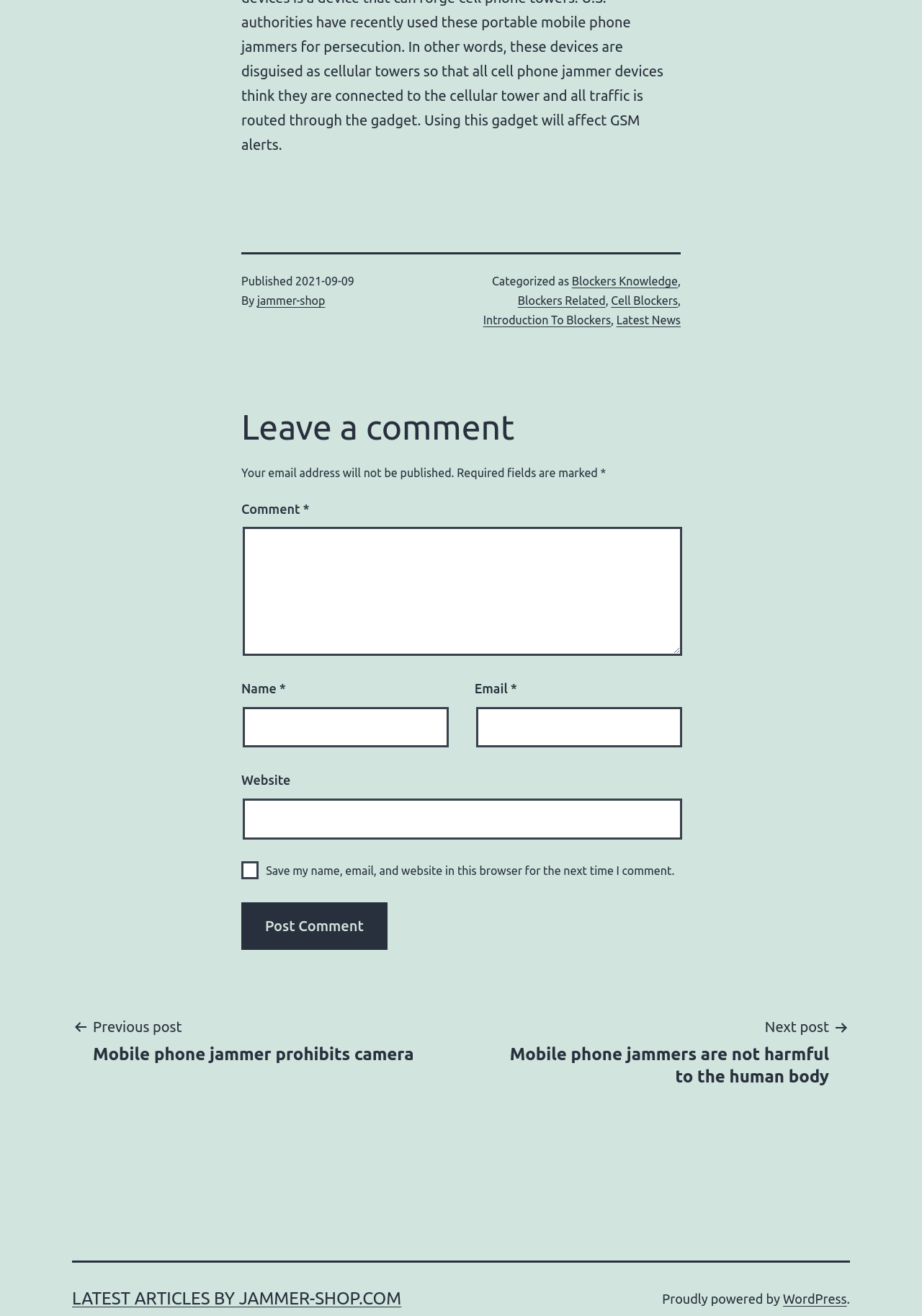What is the purpose of the checkbox?
Refer to the image and provide a one-word or short phrase answer.

Save comment information